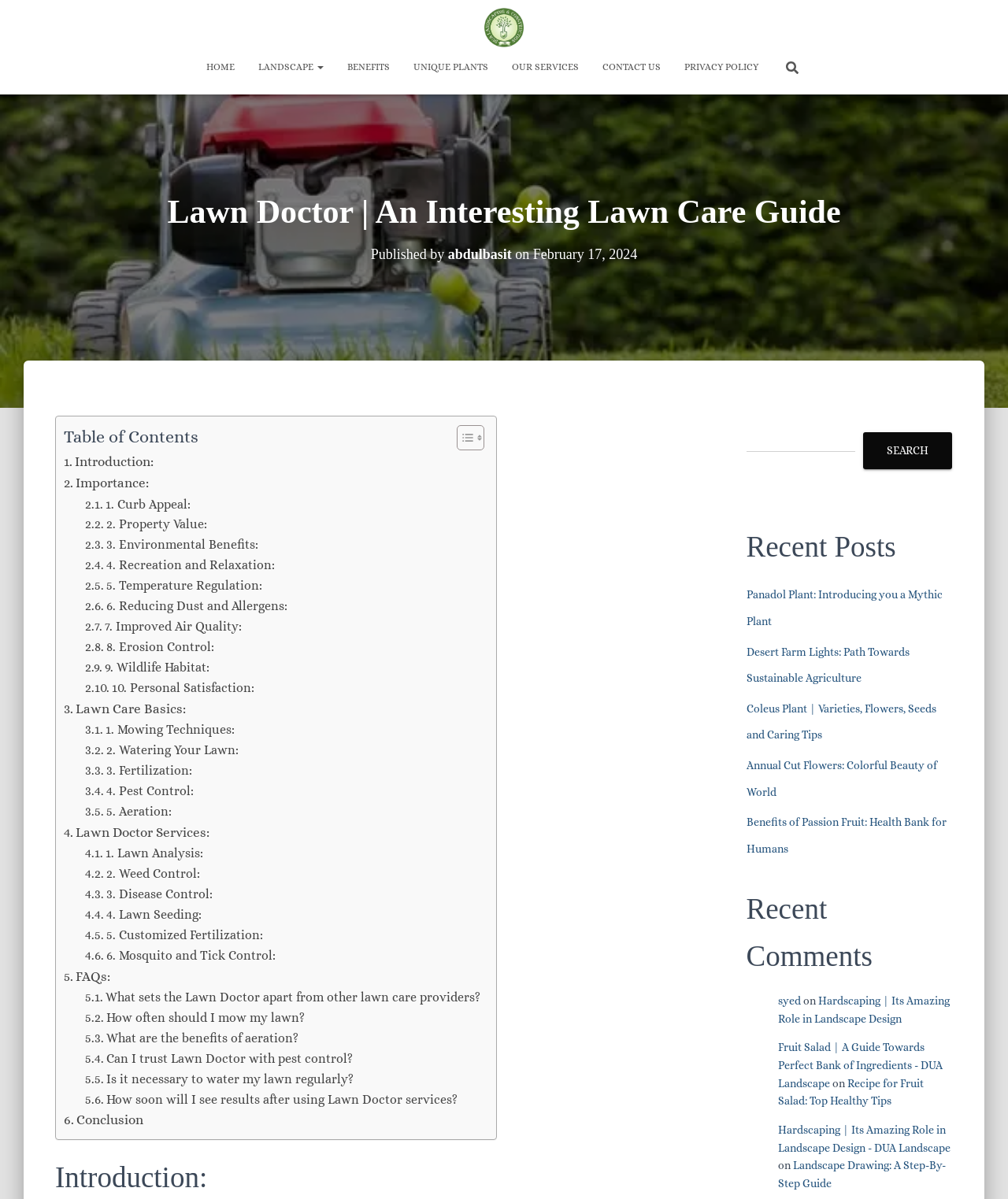Extract the main headline from the webpage and generate its text.

Lawn Doctor | An Interesting Lawn Care Guide